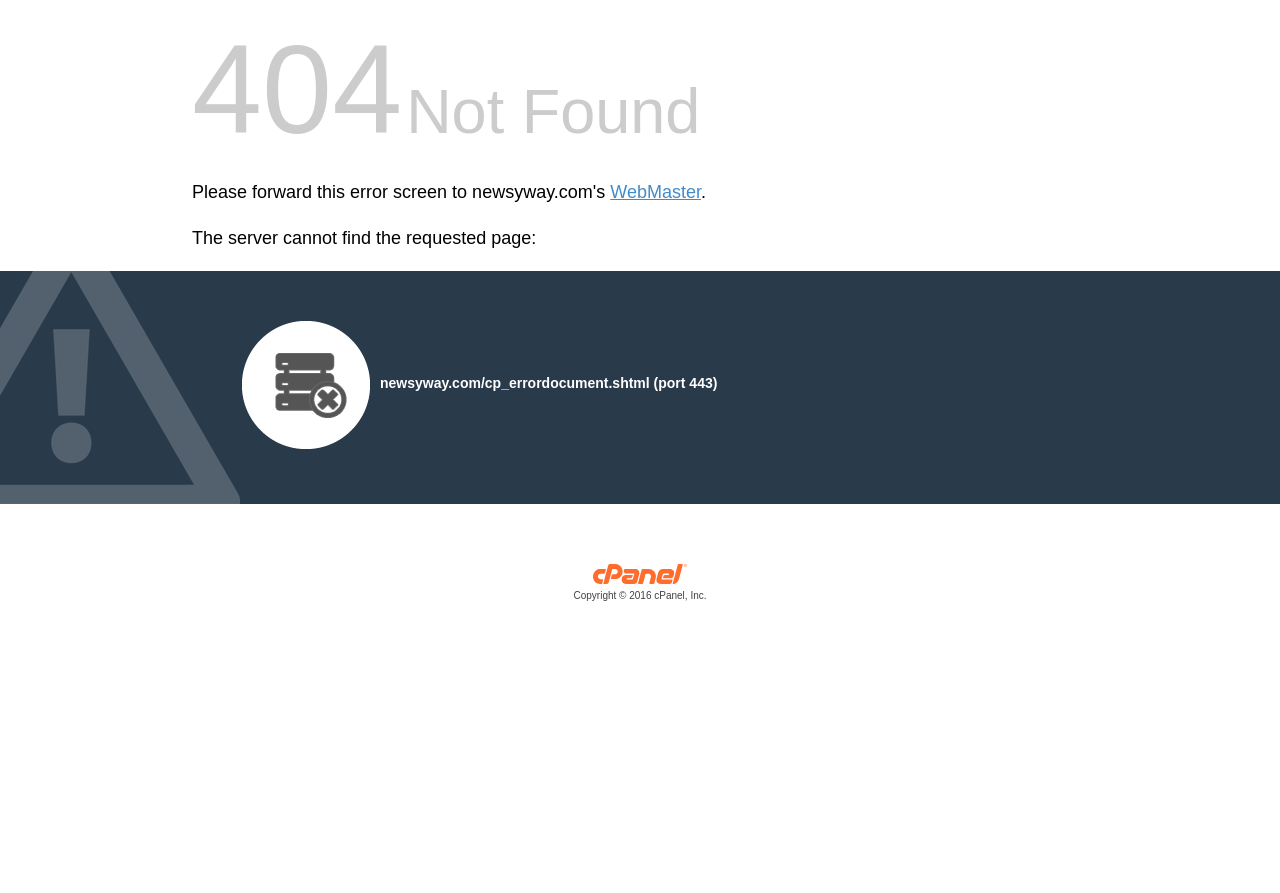Provide a single word or phrase to answer the given question: 
What is the URL of the error document?

newsyway.com/cp_errordocument.shtml